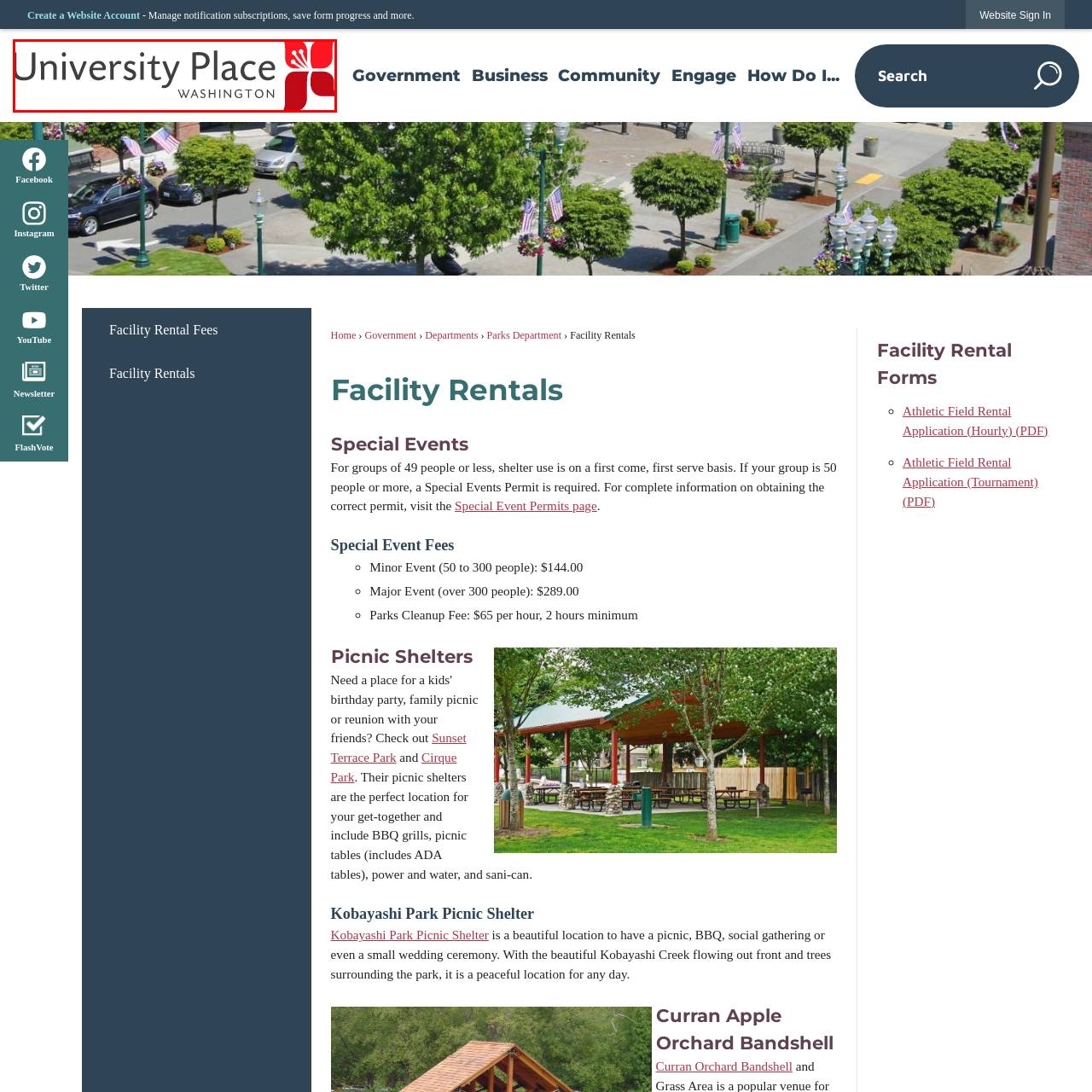What is the purpose of the logo?
Review the image area surrounded by the red bounding box and give a detailed answer to the question.

The logo is intended to represent the city of University Place, highlighting its identity and community spirit, and is likely used in the context of local government and public services in the area.